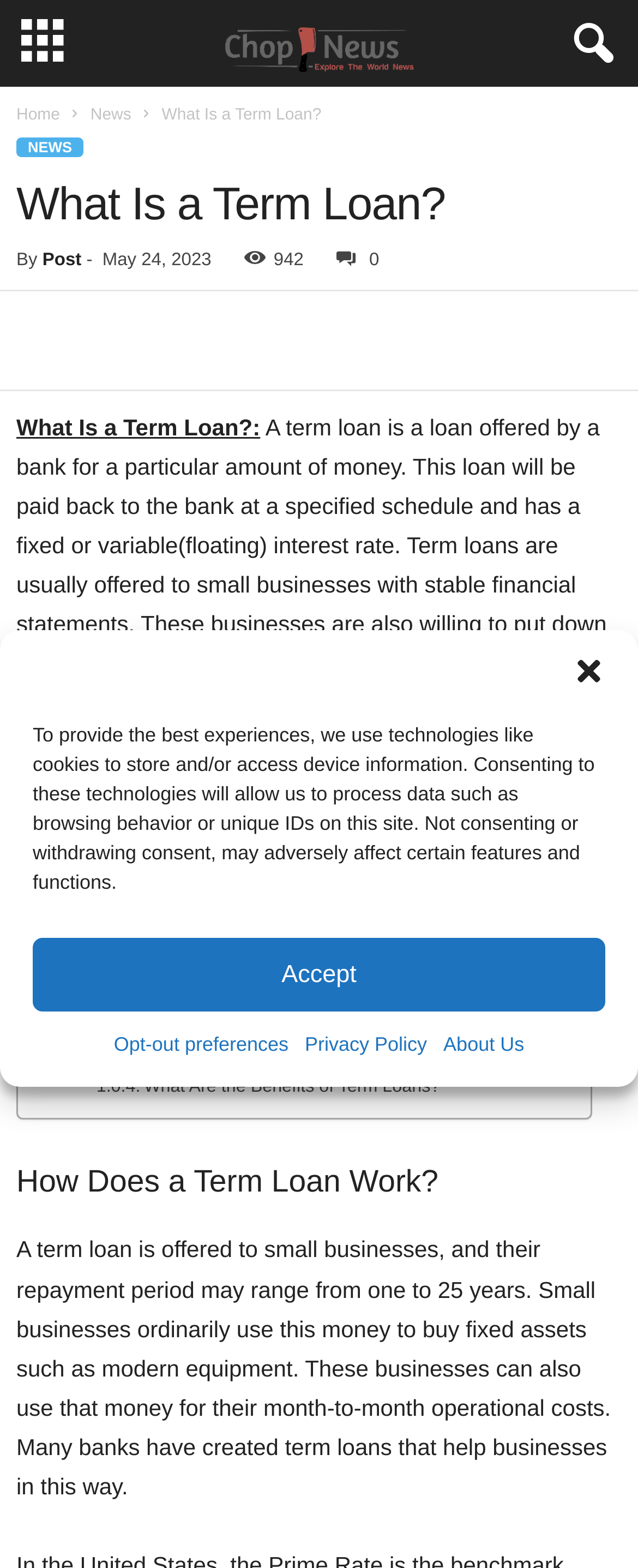Determine the bounding box coordinates of the clickable element to achieve the following action: 'Click the 'Post' link'. Provide the coordinates as four float values between 0 and 1, formatted as [left, top, right, bottom].

[0.066, 0.16, 0.128, 0.172]